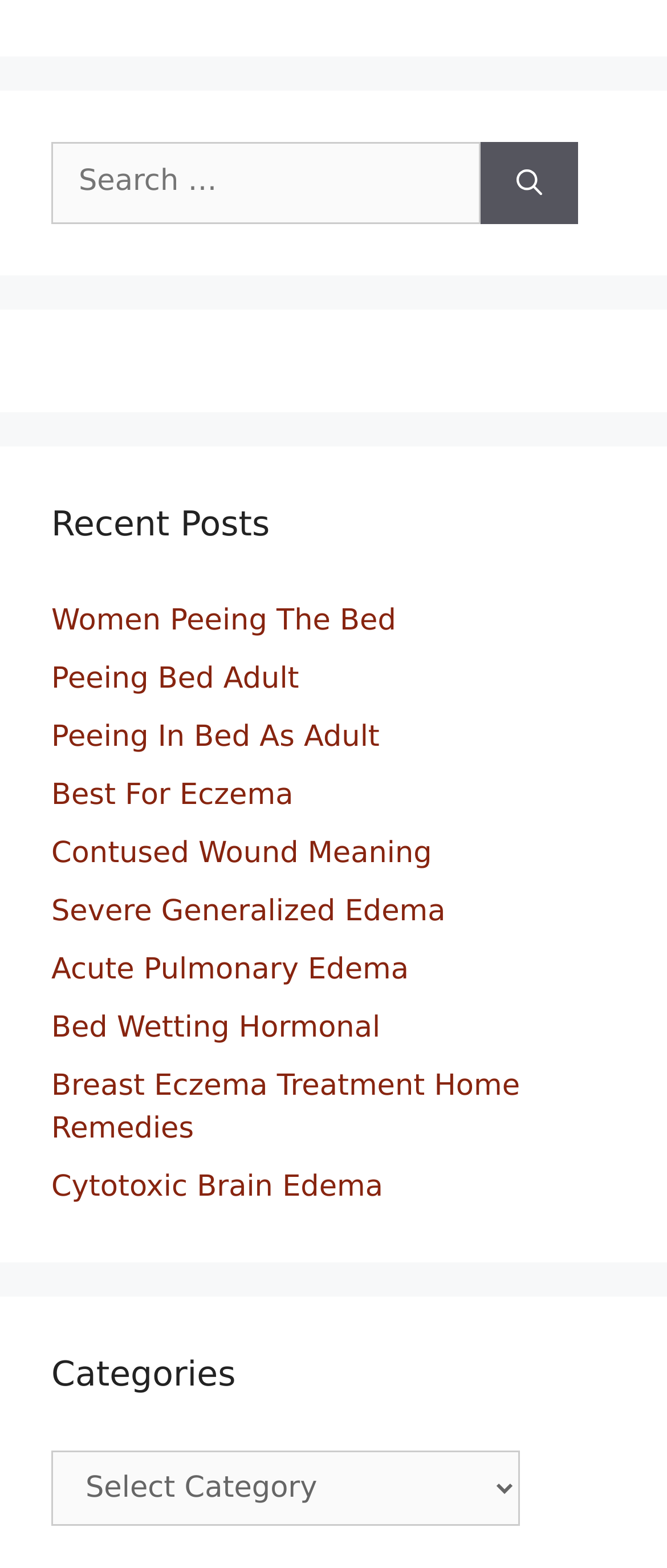What is the function of the 'Categories' dropdown?
Respond to the question with a well-detailed and thorough answer.

The 'Categories' dropdown is located at the bottom of the webpage and has a label indicating that it is a combobox. This suggests that users can select from a list of categories to filter or organize the posts on the website.